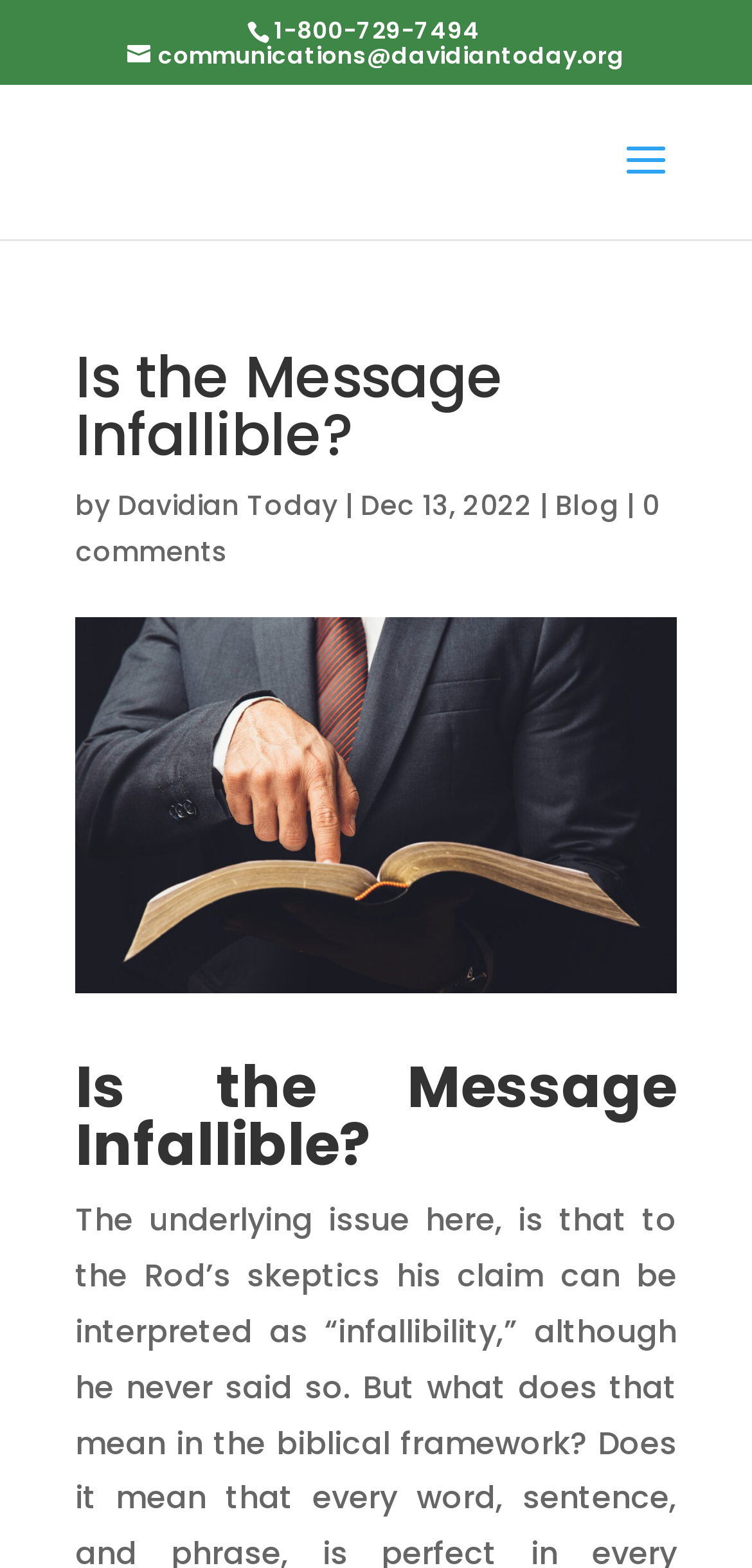What is the name of the organization?
Provide a concise answer using a single word or phrase based on the image.

GADSDA